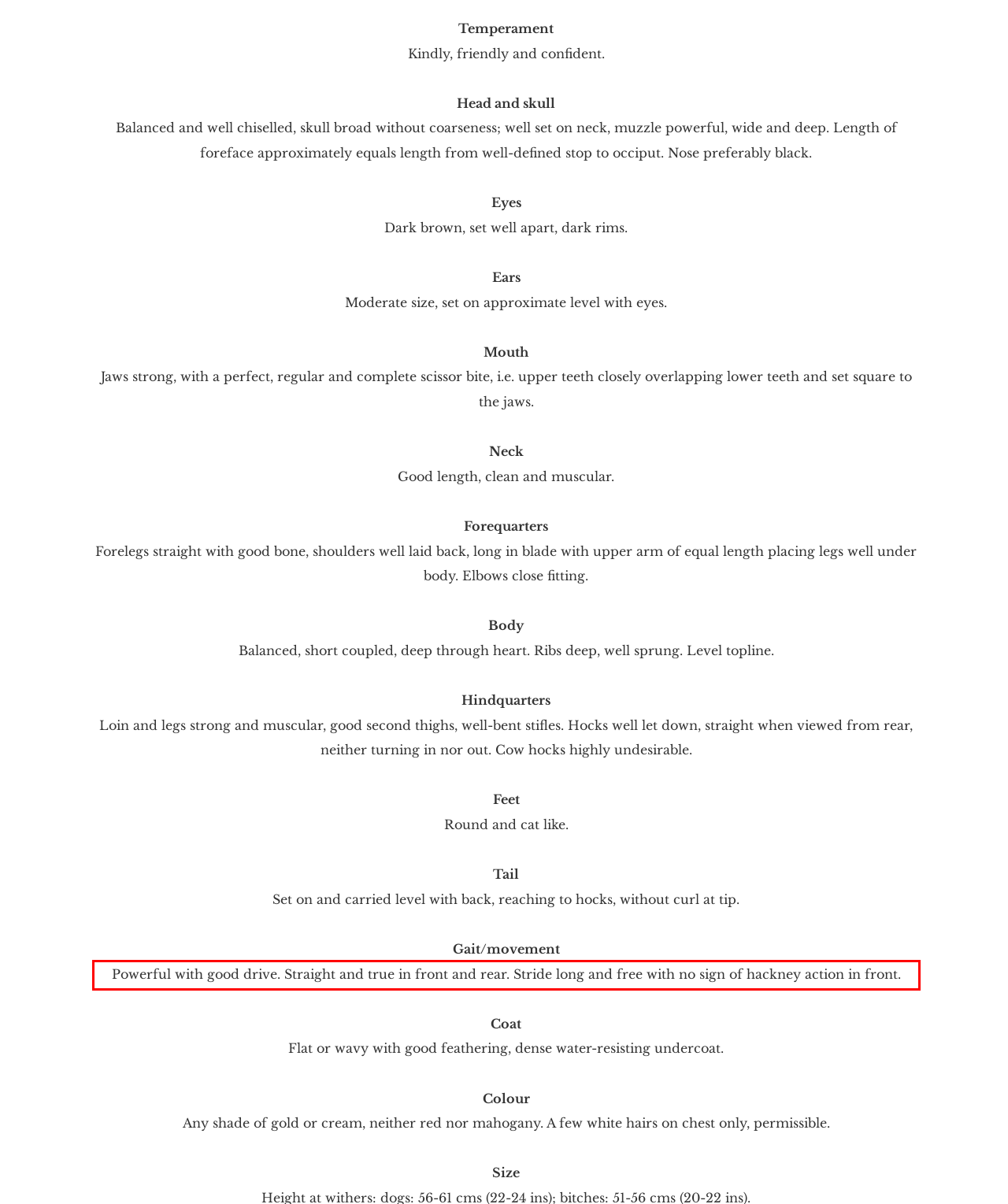Locate the red bounding box in the provided webpage screenshot and use OCR to determine the text content inside it.

Powerful with good drive. Straight and true in front and rear. Stride long and free with no sign of hackney action in front.